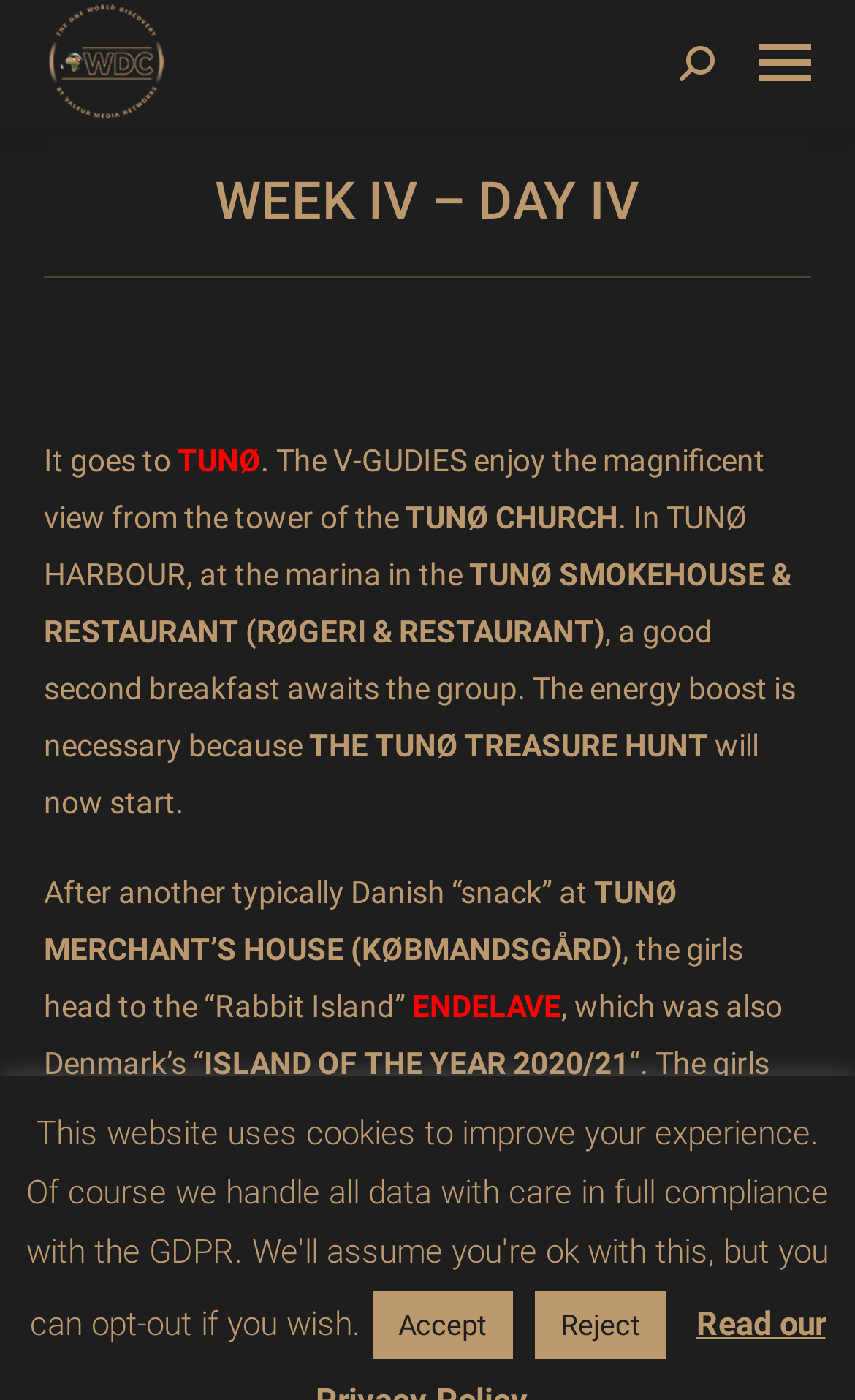Locate the bounding box of the UI element described in the following text: "aria-label="Mobile menu icon"".

[0.887, 0.027, 0.949, 0.063]